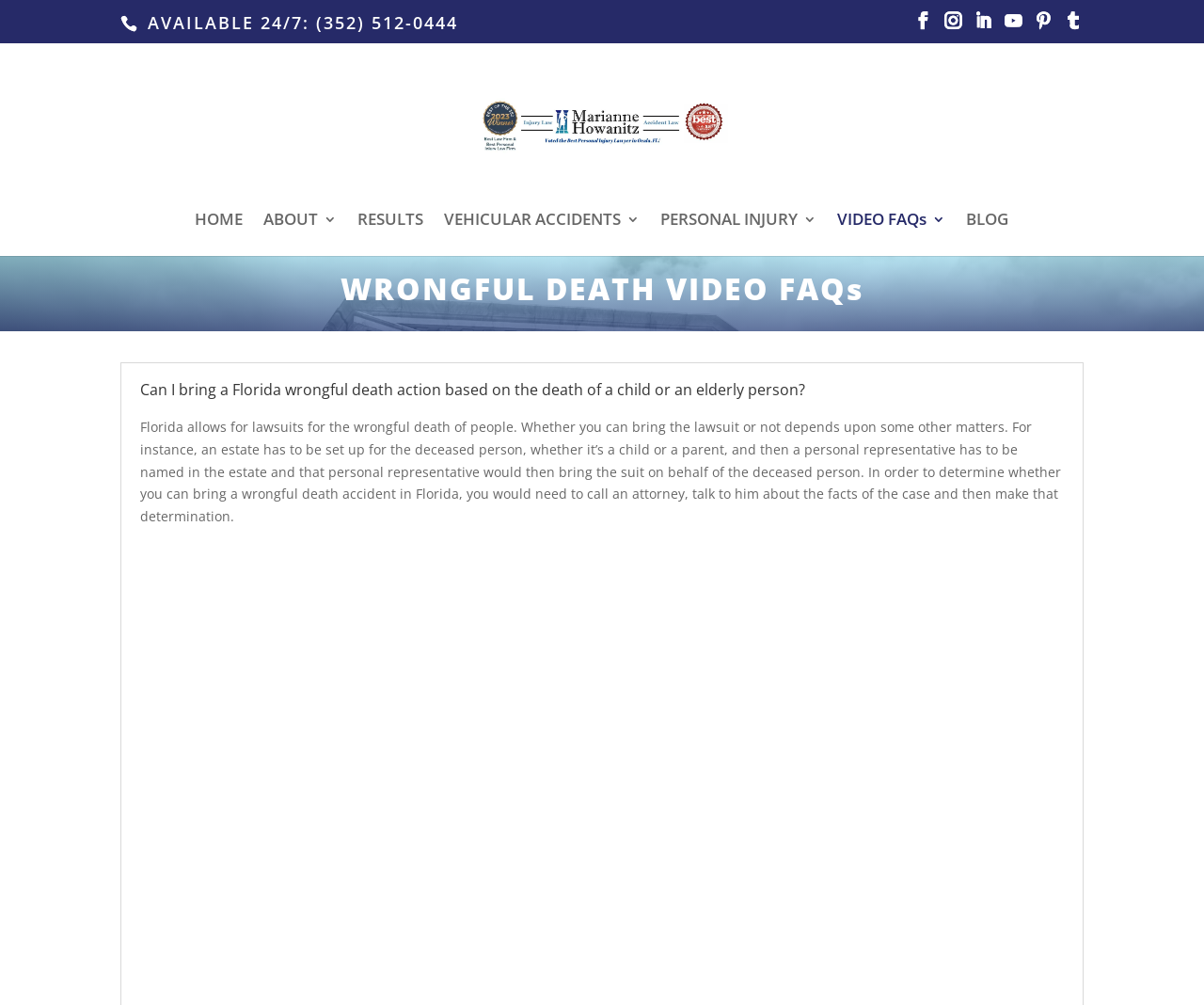Offer an extensive depiction of the webpage and its key elements.

The webpage is about wrongful death video FAQs, specifically focusing on Ocala accident law. At the top, there is a phone number "AVAILABLE 24/7: (352) 512-0444" and a series of social media links. Below the phone number, there is a logo of "Ocala Accident Law" accompanied by a link to the law firm's homepage. 

The main navigation menu is located below the logo, consisting of links to "HOME", "ABOUT", "RESULTS", "VEHICULAR ACCIDENTS", "PERSONAL INJURY", "VIDEO FAQs", and "BLOG". 

The main content of the webpage is divided into two sections. The first section has a heading "WRONGFUL DEATH VIDEO FAQs" and a subheading "Can I bring a Florida wrongful death action based on the death of a child or an elderly person?". 

The second section is a block of text that explains the process of bringing a wrongful death lawsuit in Florida, including the need to set up an estate for the deceased person and appoint a personal representative to bring the suit on their behalf. The text also advises readers to consult with an attorney to determine whether they can bring a wrongful death accident in Florida.